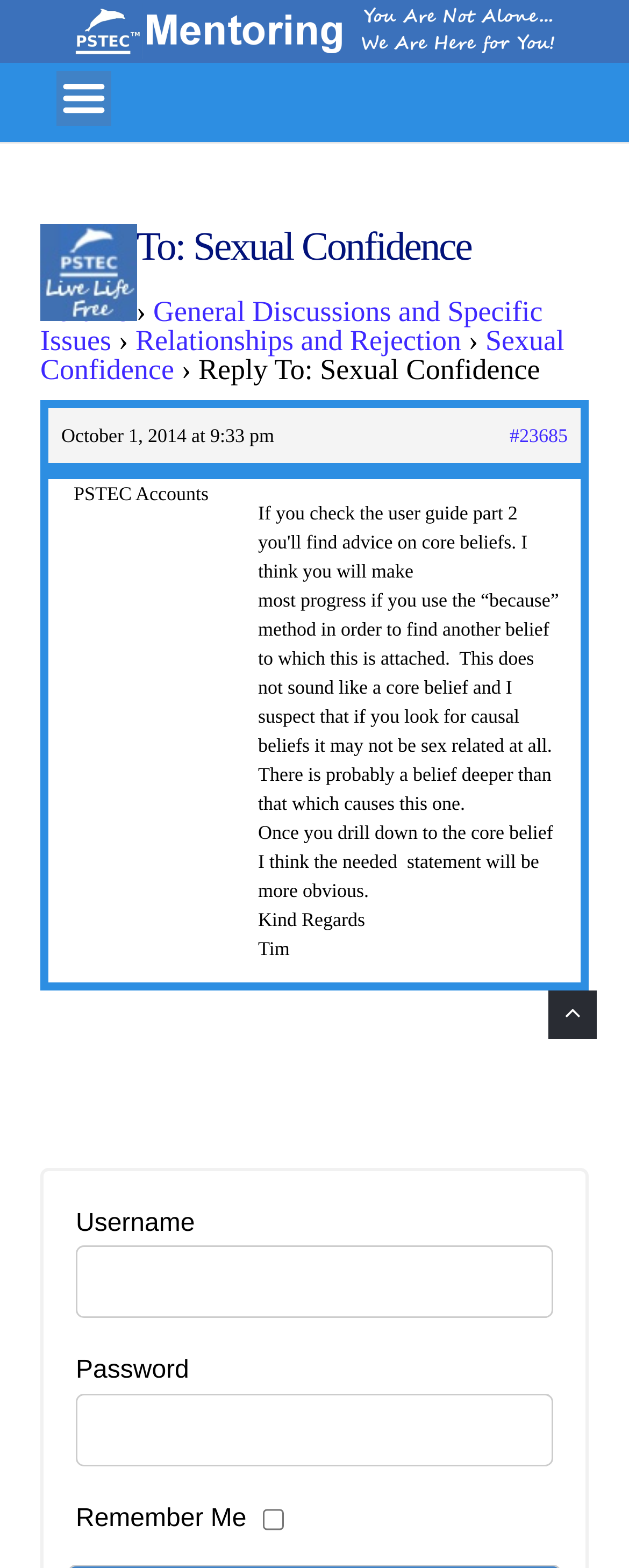What is the primary heading on this webpage?

Reply To: Sexual Confidence